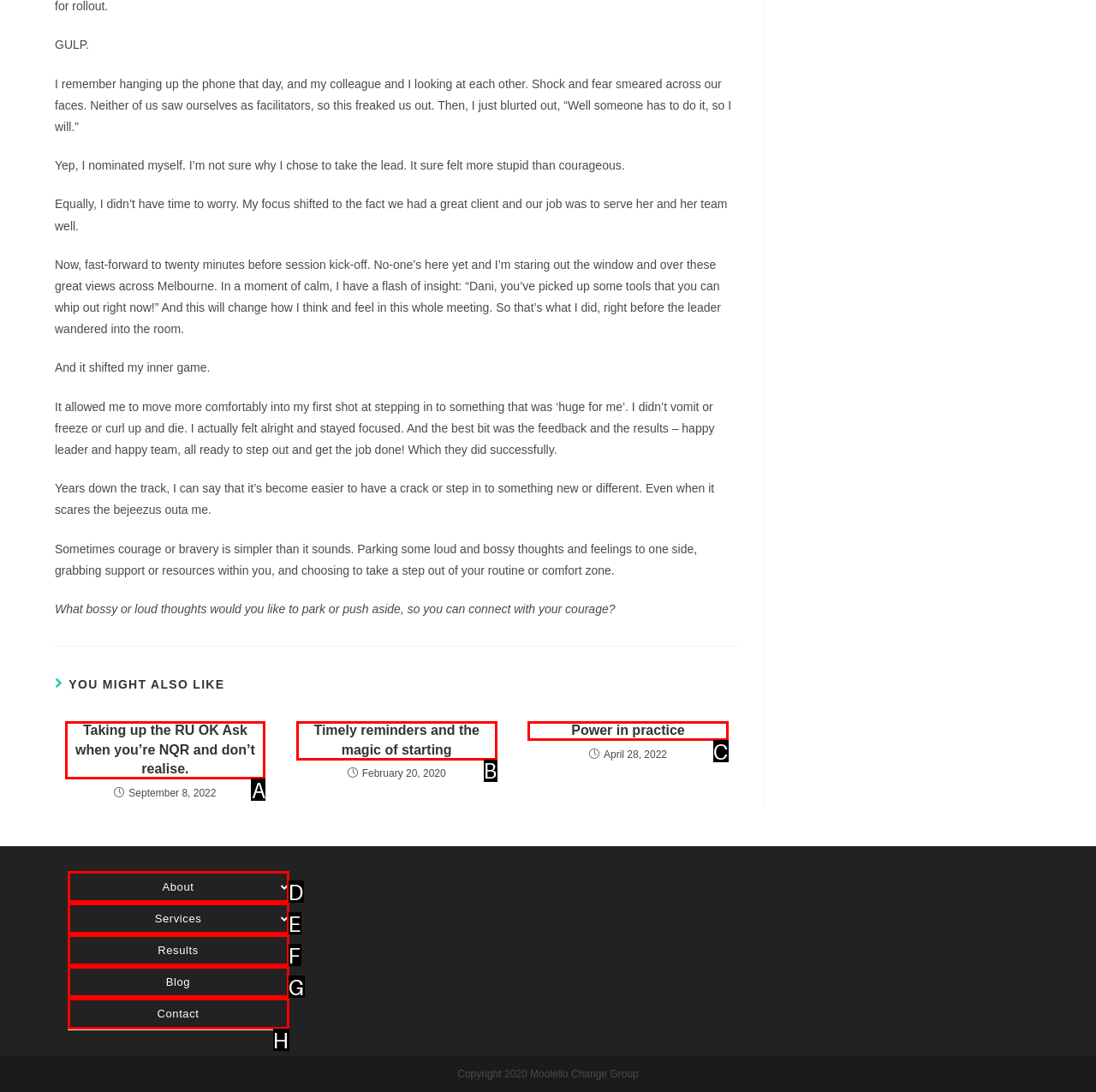Identify the HTML element that corresponds to the following description: Results Provide the letter of the best matching option.

F